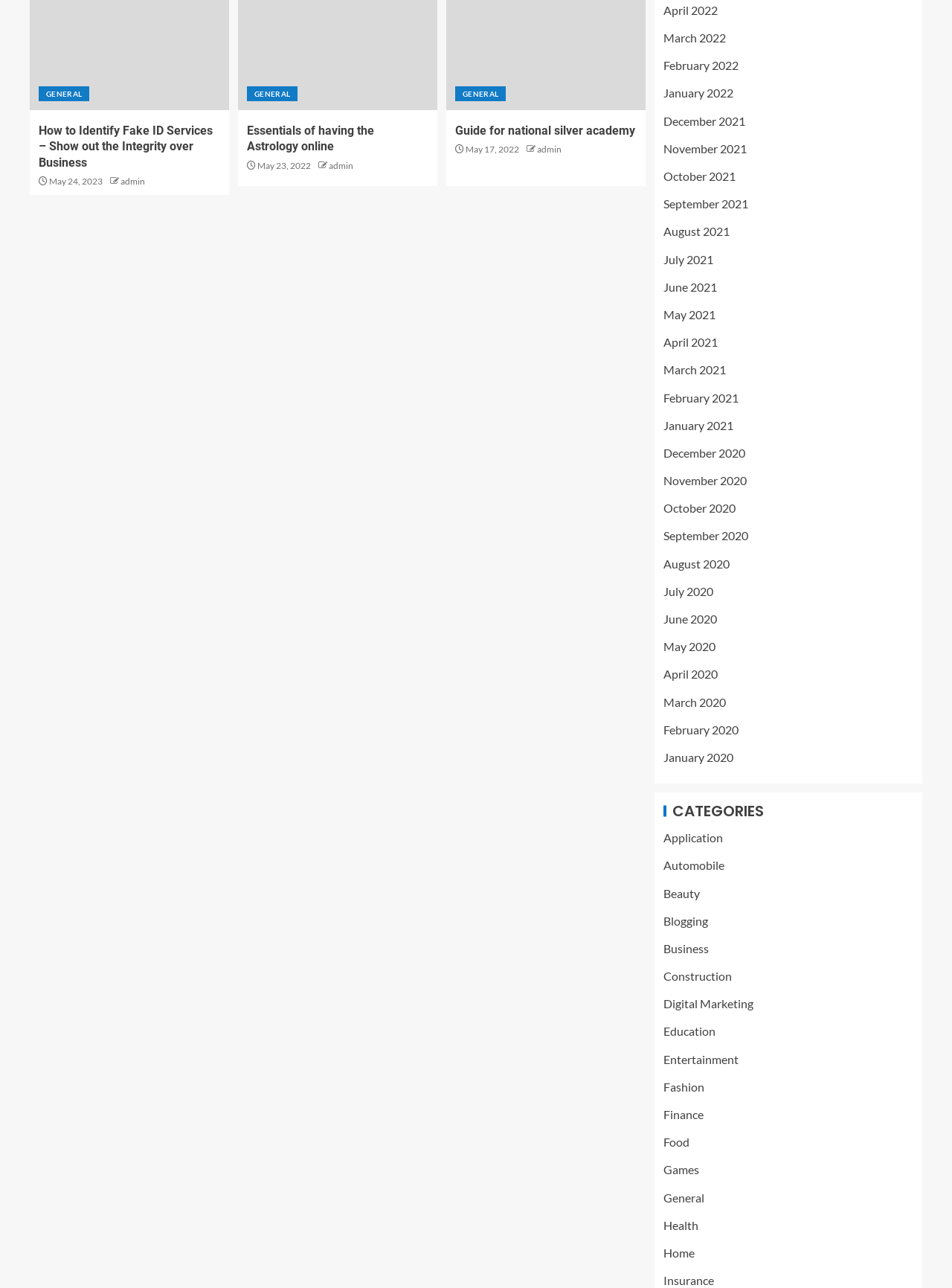Determine the bounding box coordinates of the clickable region to follow the instruction: "go to general category".

[0.041, 0.067, 0.094, 0.079]